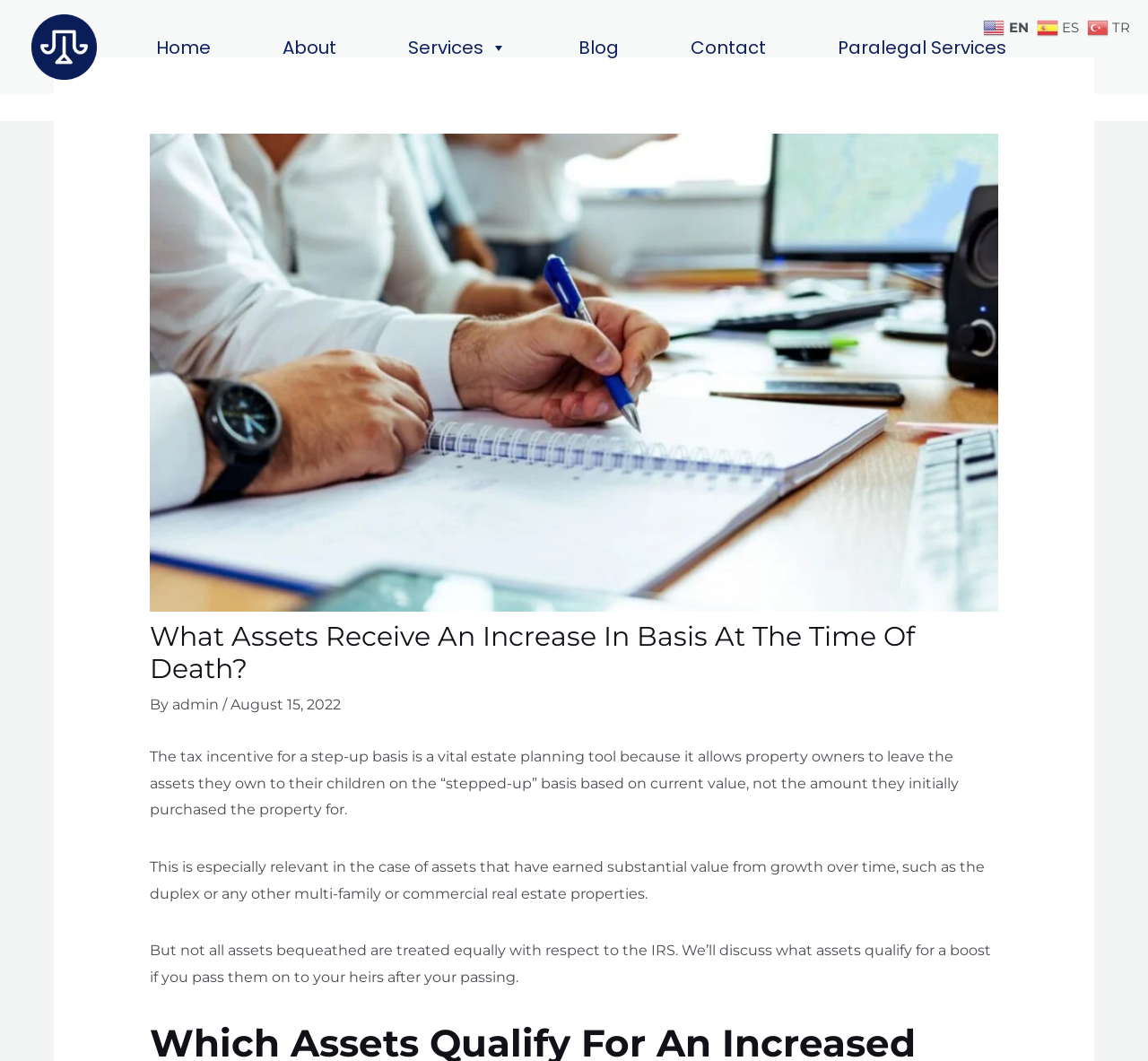Please identify the coordinates of the bounding box for the clickable region that will accomplish this instruction: "Check the post date".

None